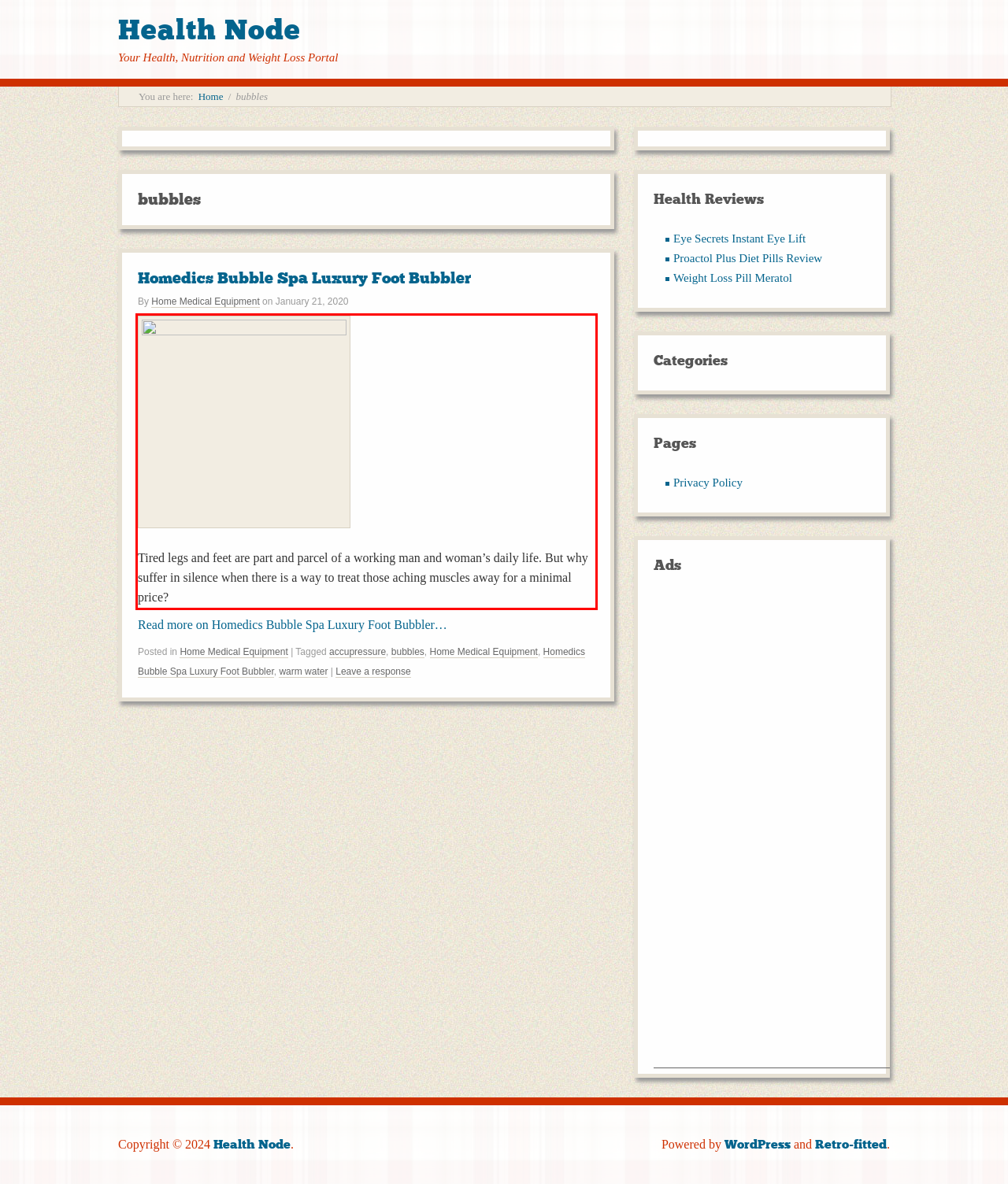Given a screenshot of a webpage containing a red rectangle bounding box, extract and provide the text content found within the red bounding box.

Tired legs and feet are part and parcel of a working man and woman’s daily life. But why suffer in silence when there is a way to treat those aching muscles away for a minimal price?